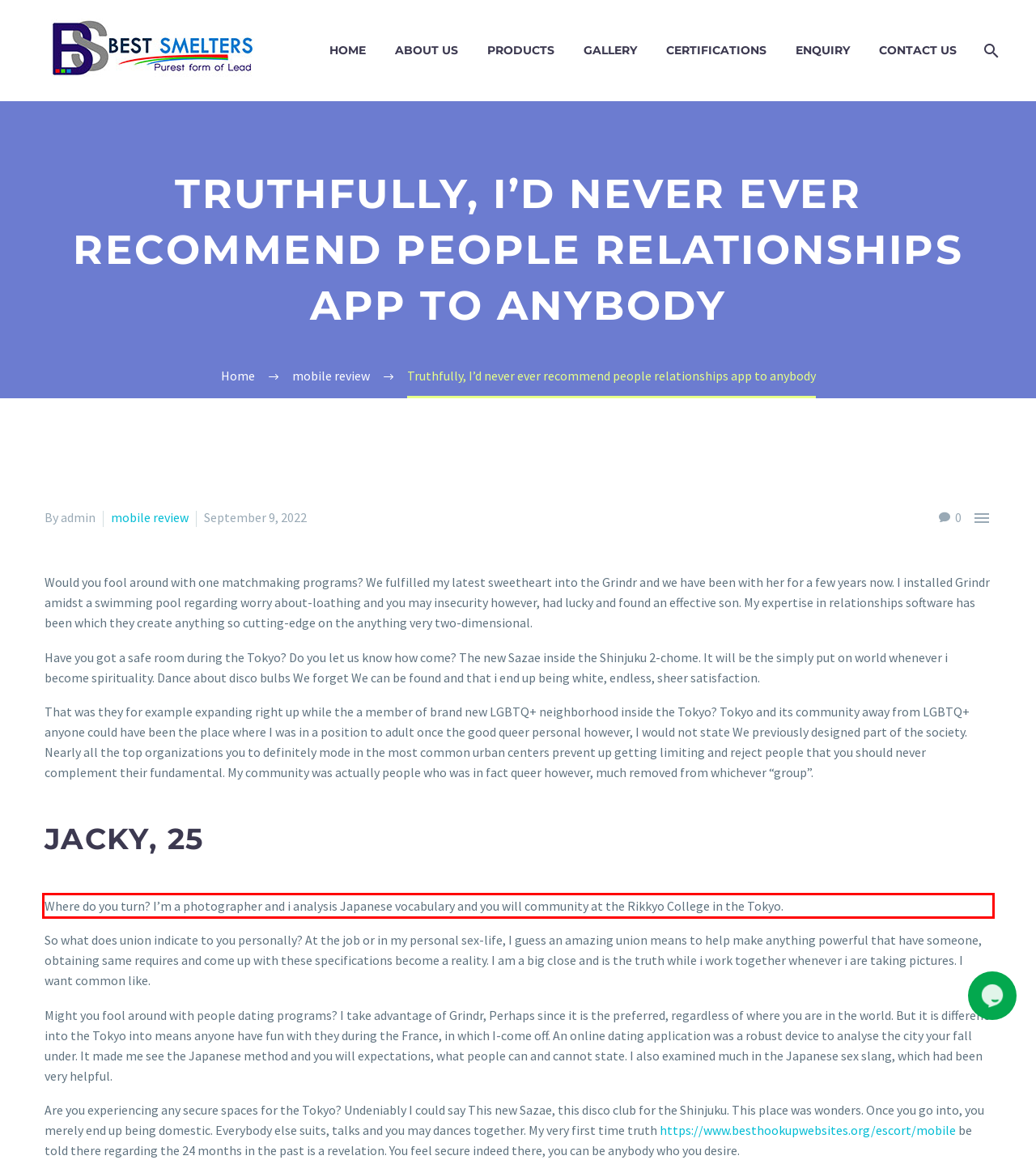Given a screenshot of a webpage containing a red rectangle bounding box, extract and provide the text content found within the red bounding box.

Where do you turn? I’m a photographer and i analysis Japanese vocabulary and you will community at the Rikkyo College in the Tokyo.